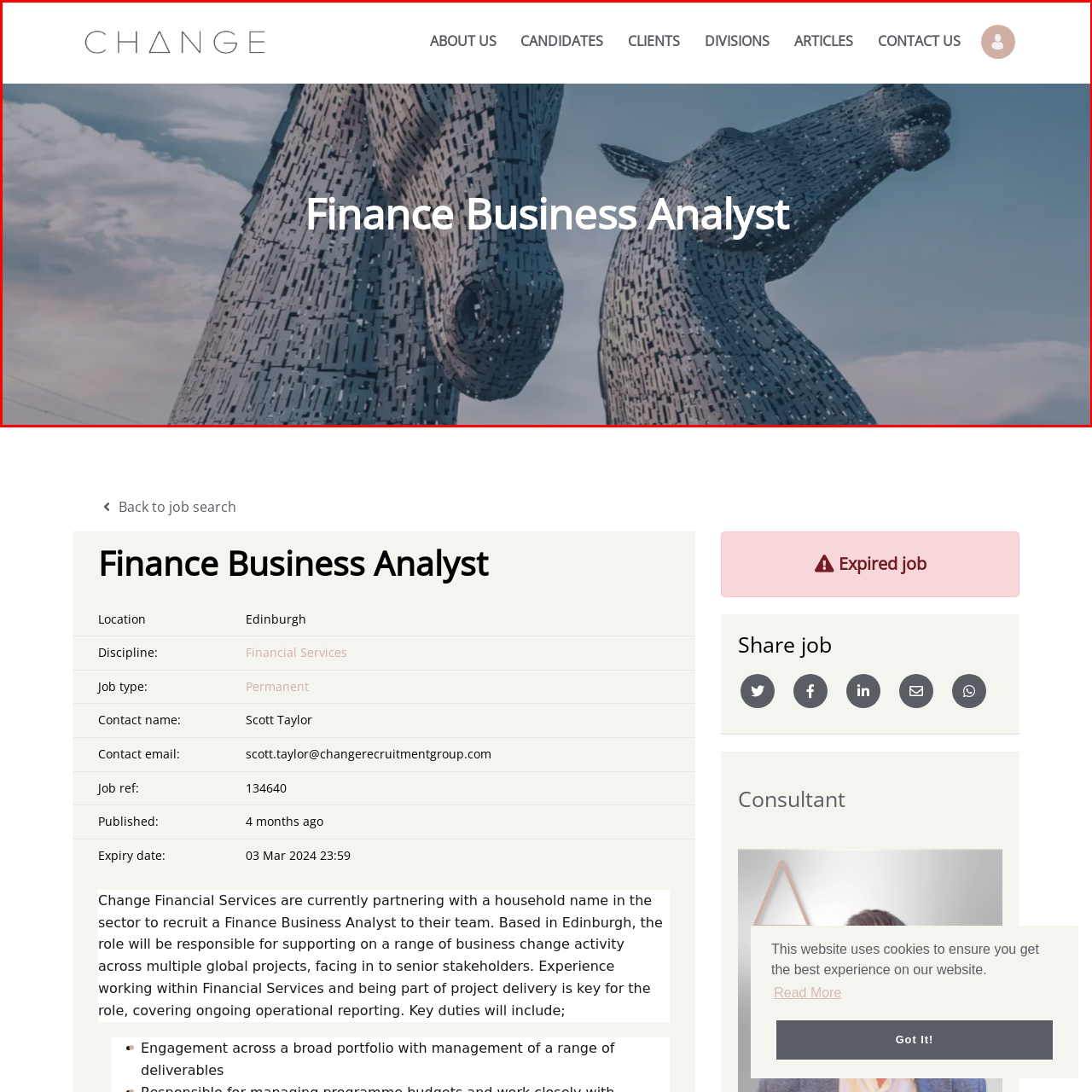What is the name of the recruitment company?
Examine the image within the red bounding box and give a comprehensive response.

The branding of the recruitment company, 'Change Recruitment', is subtly integrated into the upper part of the image, reinforcing the company's identity and purpose.